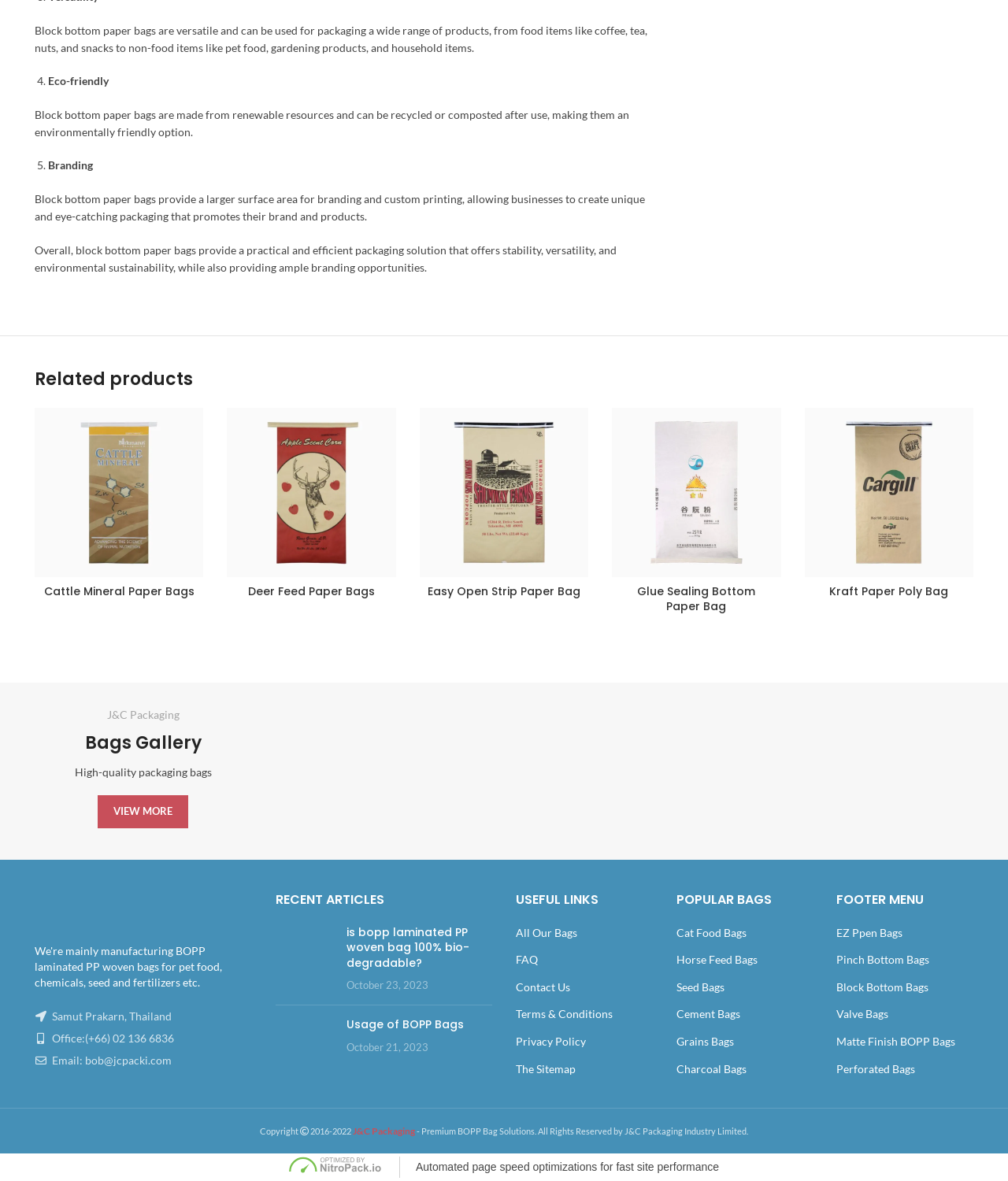Extract the bounding box coordinates for the HTML element that matches this description: "Pinch Bottom Bags". The coordinates should be four float numbers between 0 and 1, i.e., [left, top, right, bottom].

[0.83, 0.807, 0.922, 0.818]